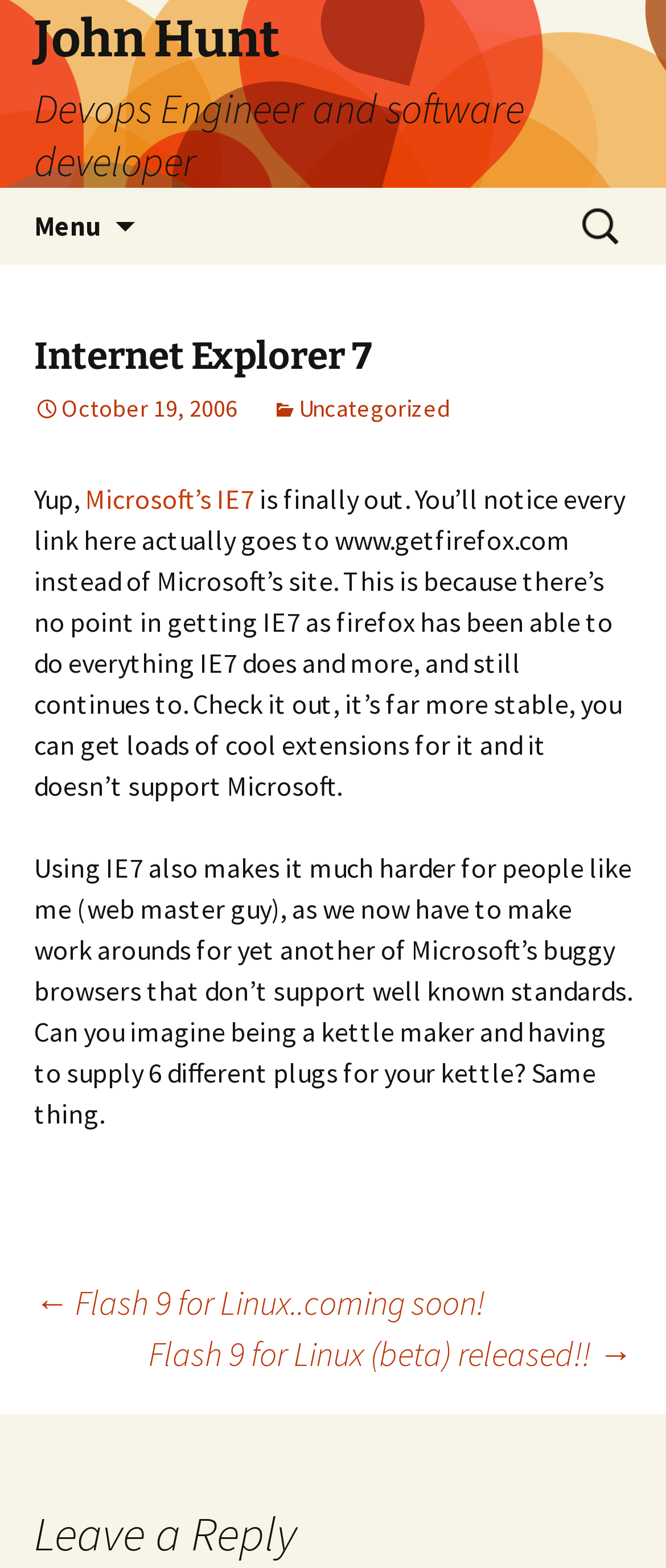Locate and provide the bounding box coordinates for the HTML element that matches this description: "Uncategorized".

[0.408, 0.25, 0.677, 0.27]